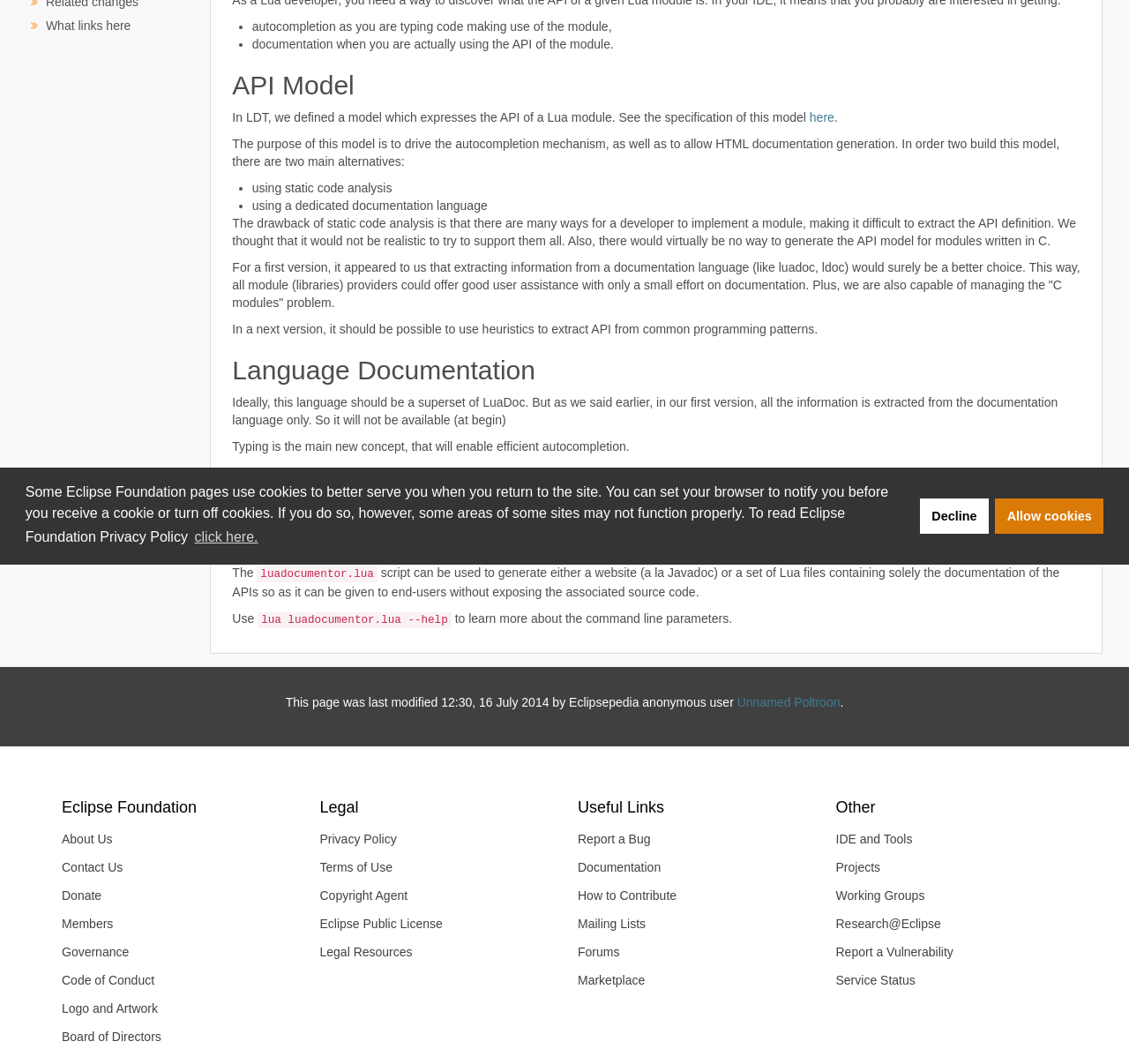Given the element description: "Research@Eclipse", predict the bounding box coordinates of this UI element. The coordinates must be four float numbers between 0 and 1, given as [left, top, right, bottom].

[0.729, 0.855, 0.945, 0.882]